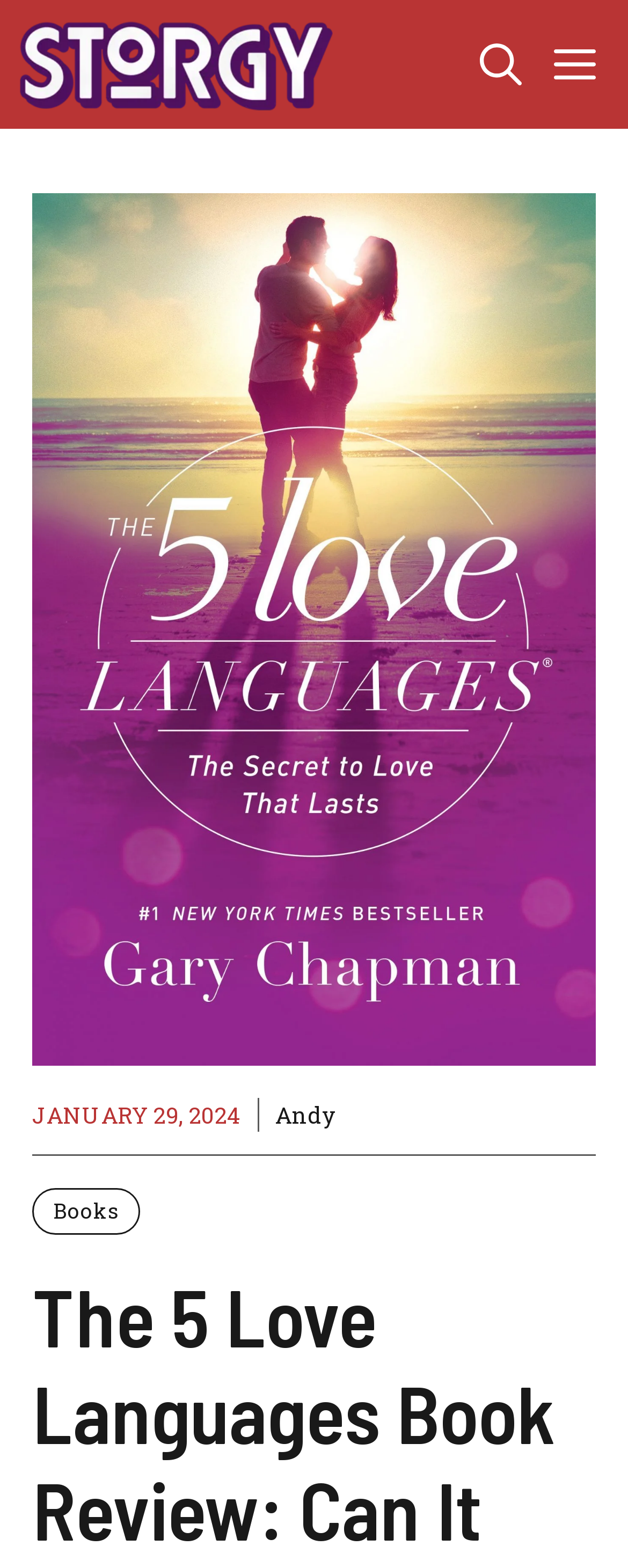Based on the element description Andy, identify the bounding box coordinates for the UI element. The coordinates should be in the format (top-left x, top-left y, bottom-right x, bottom-right y) and within the 0 to 1 range.

[0.438, 0.7, 0.533, 0.722]